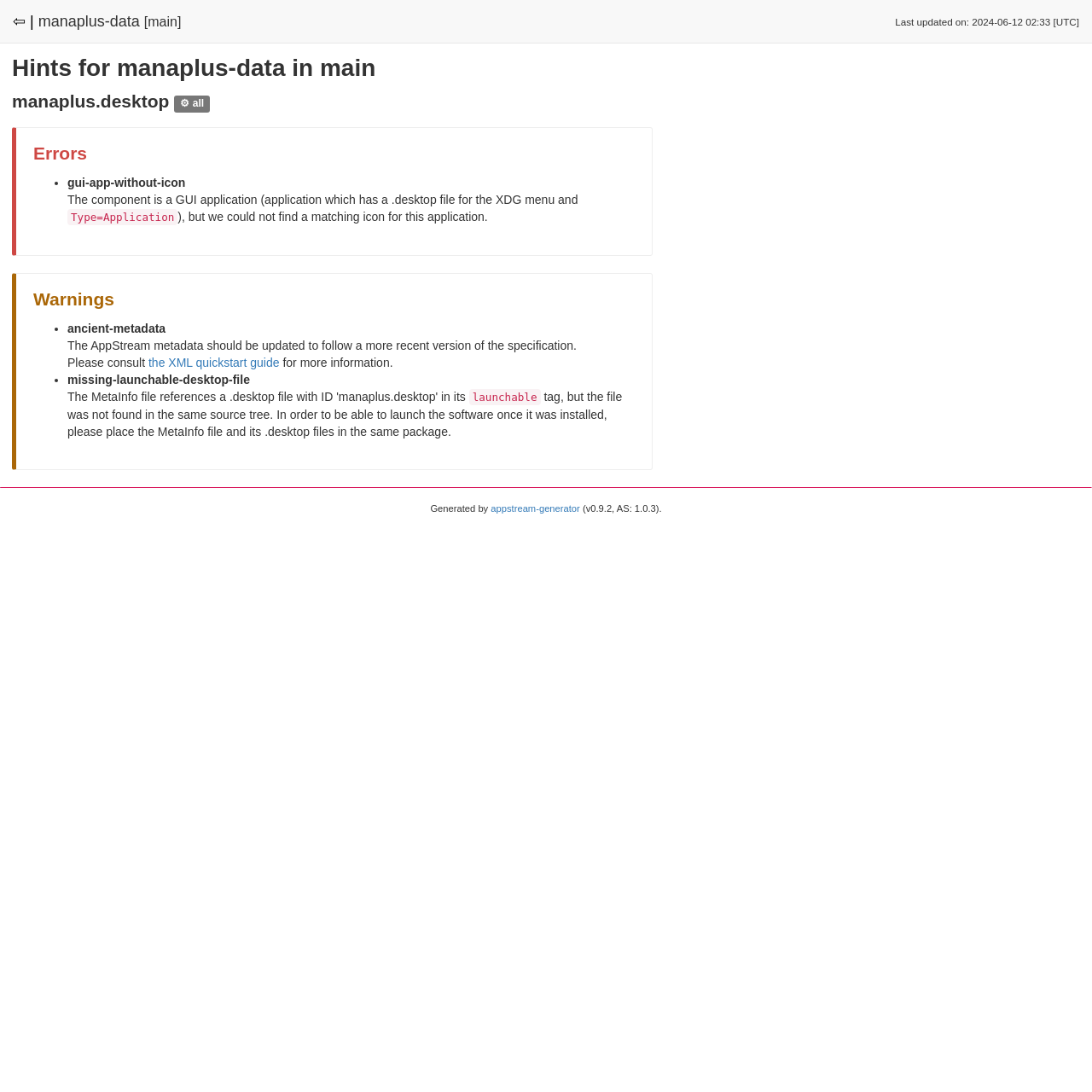Determine the heading of the webpage and extract its text content.

Hints for manaplus-data in main